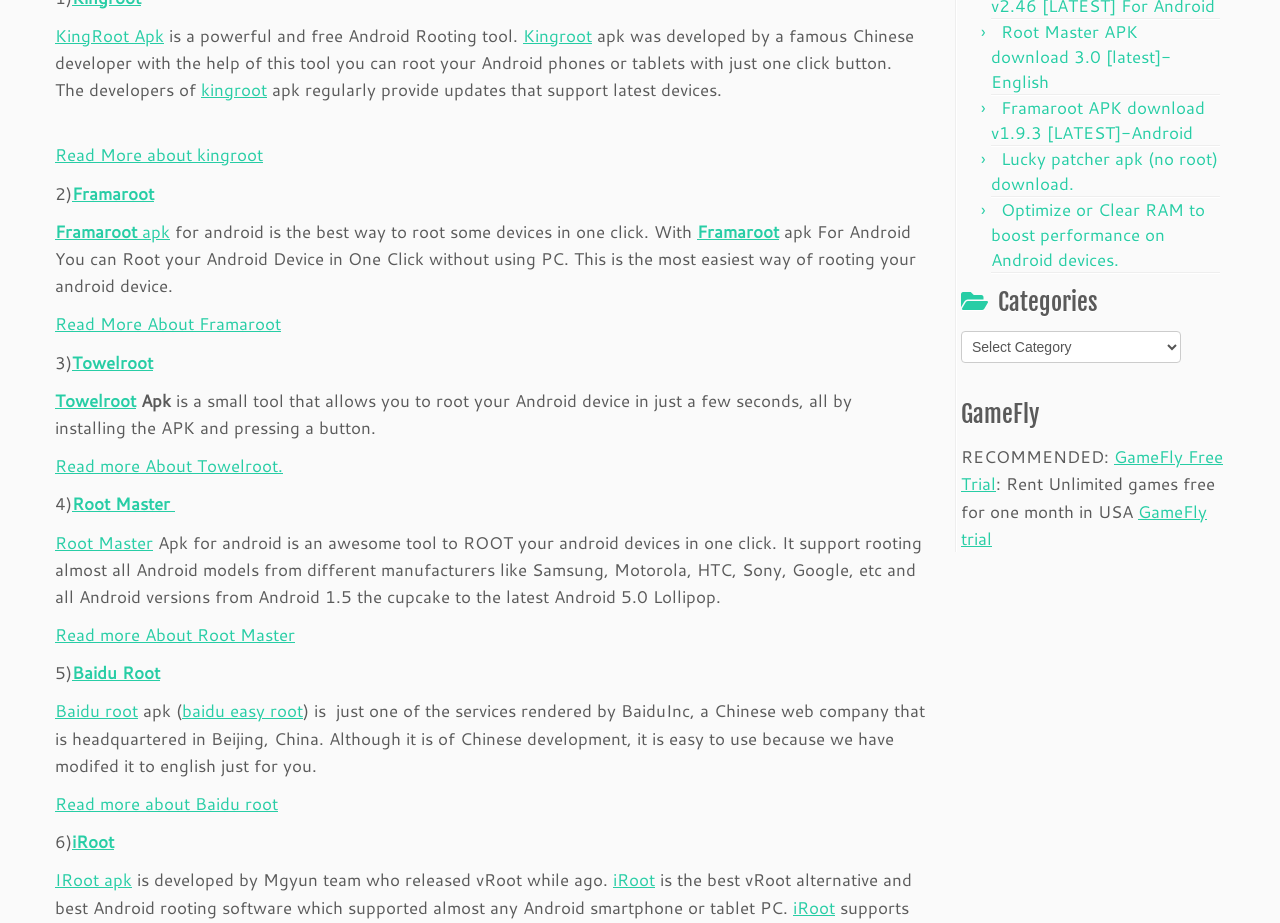Using the element description provided, determine the bounding box coordinates in the format (top-left x, top-left y, bottom-right x, bottom-right y). Ensure that all values are floating point numbers between 0 and 1. Element description: Read More about kingroot

[0.043, 0.154, 0.205, 0.18]